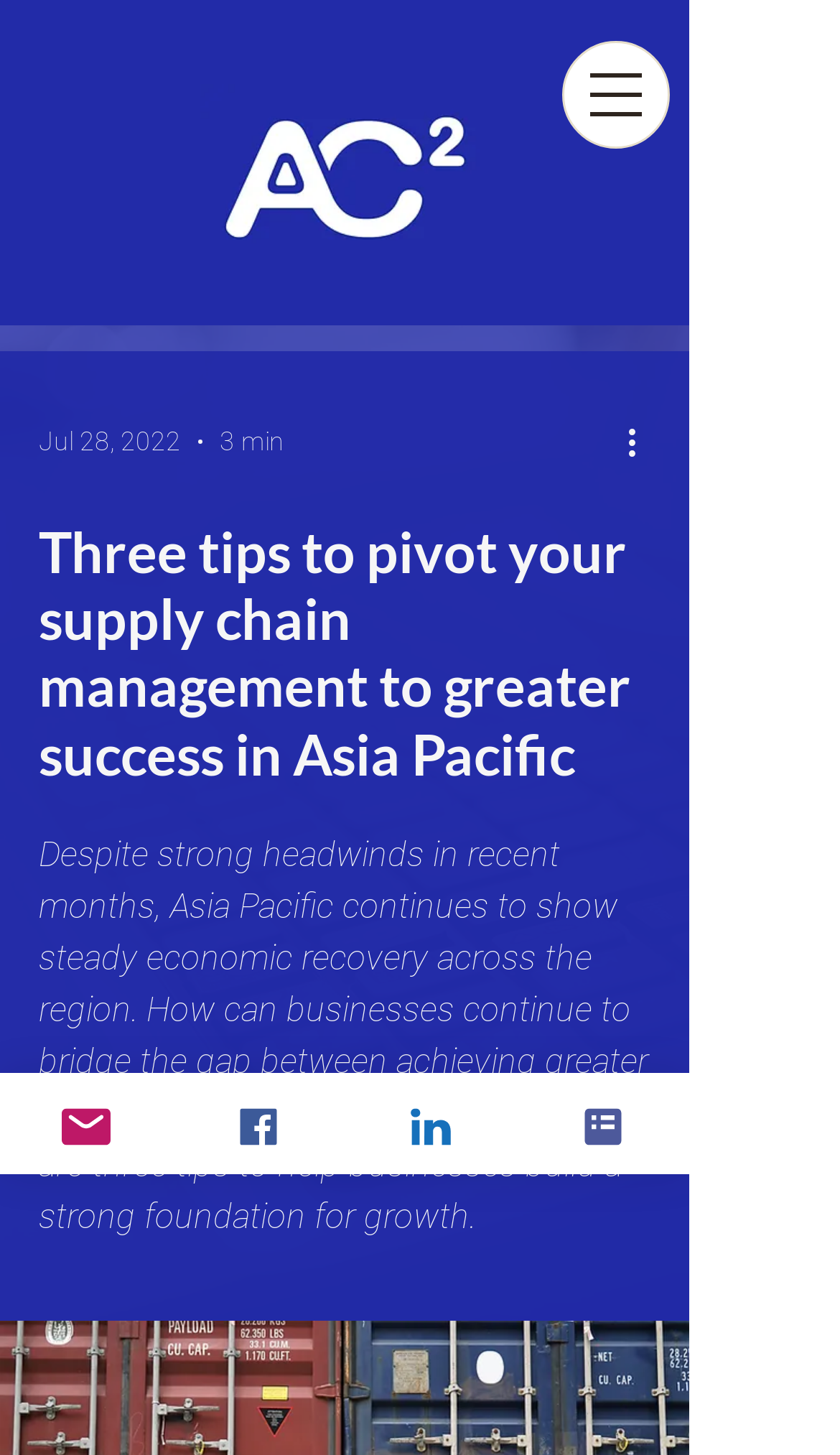How long does it take to read the article?
Deliver a detailed and extensive answer to the question.

The reading time of the article is indicated below the date 'Jul 28, 2022', which is '3 min'.